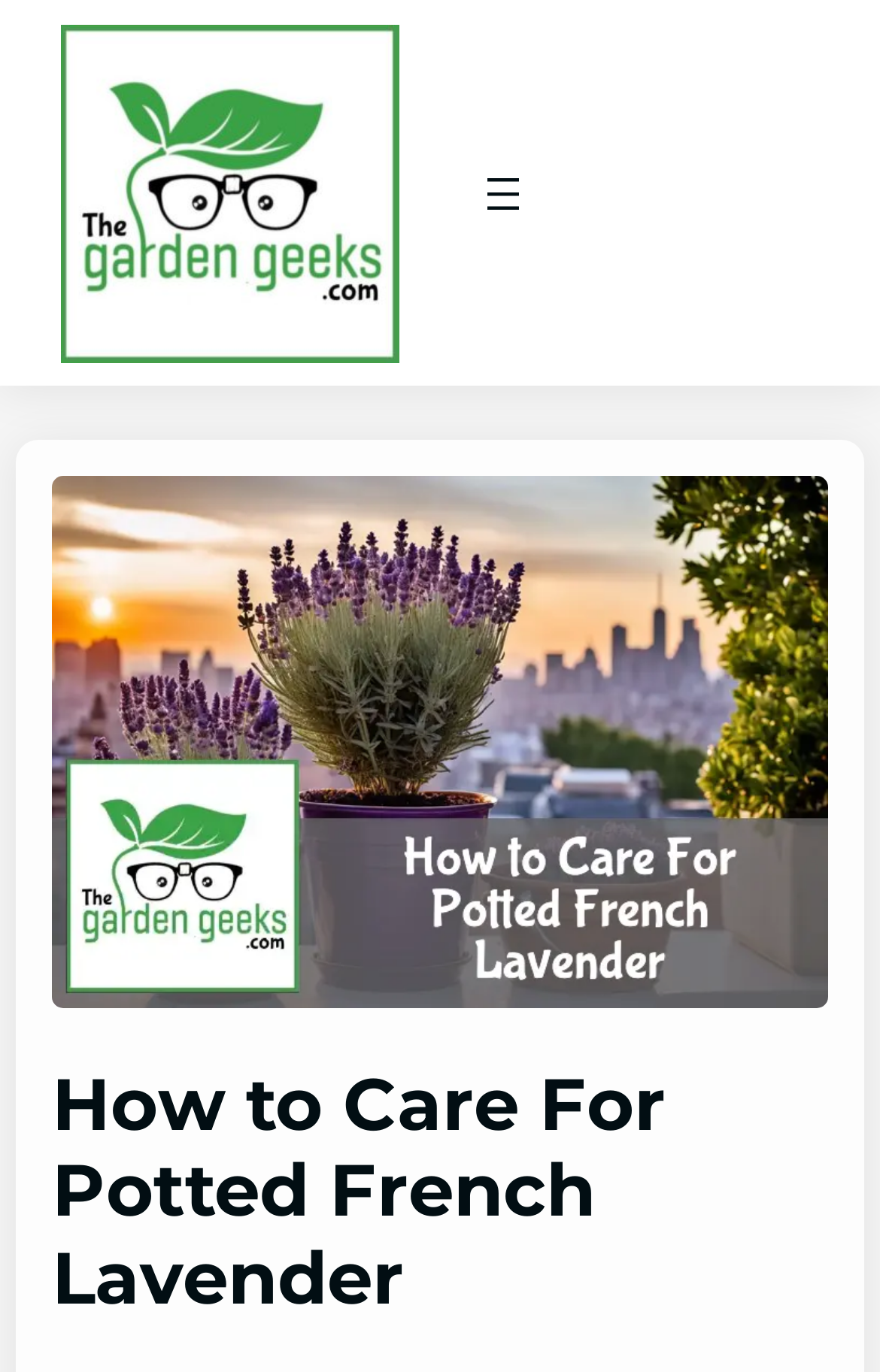What is the main image on the webpage?
From the image, respond with a single word or phrase.

Potted French lavender on a balcony